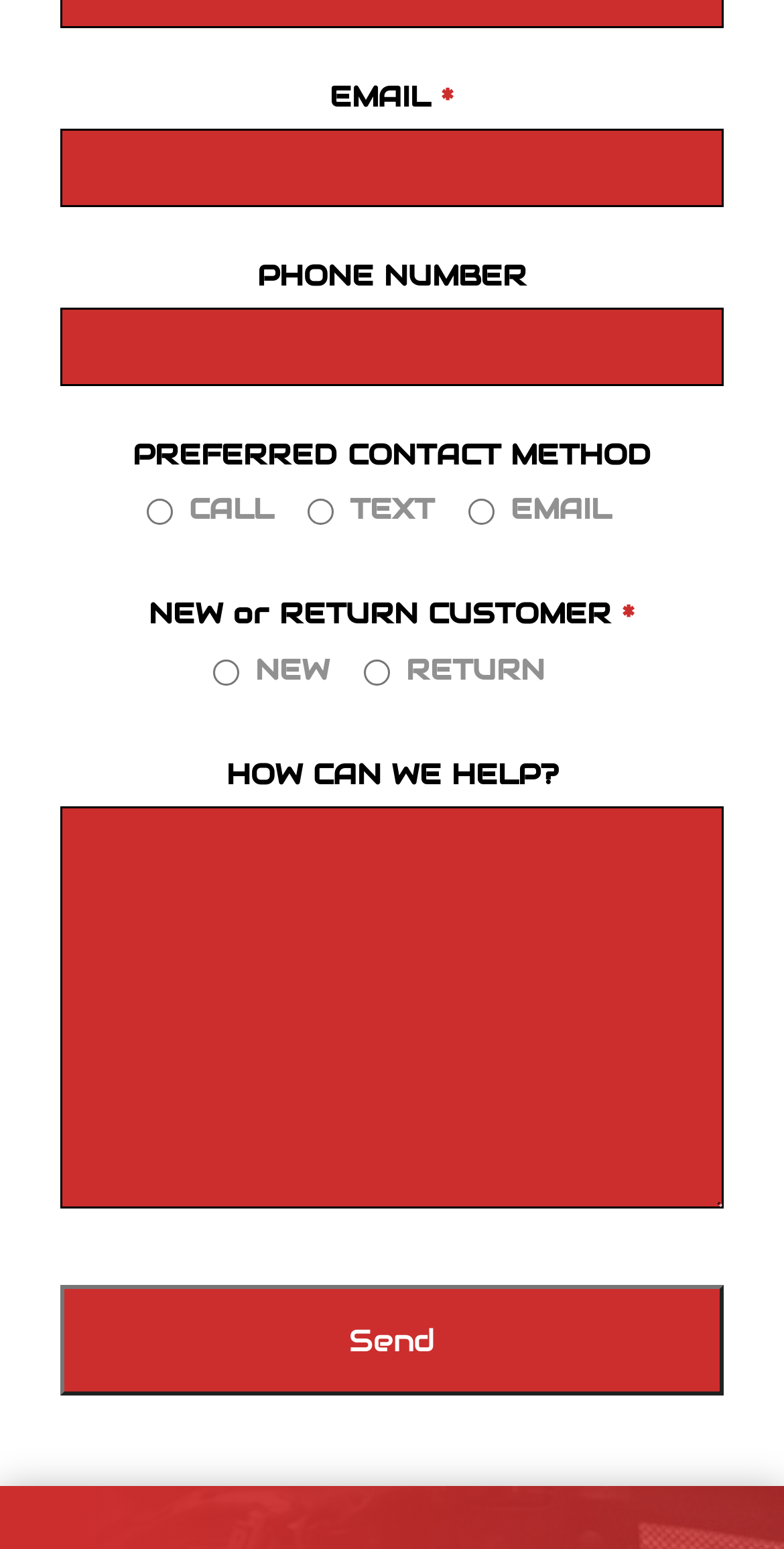How many radio buttons are in the 'PREFERRED CONTACT METHOD' group?
Please utilize the information in the image to give a detailed response to the question.

The 'PREFERRED CONTACT METHOD' group has three radio buttons, namely 'CALL', 'TEXT', and 'EMAIL', which are indicated by the radiogroup element with the text 'PREFERRED CONTACT METHOD' and bounding box coordinates [0.076, 0.314, 0.924, 0.352].